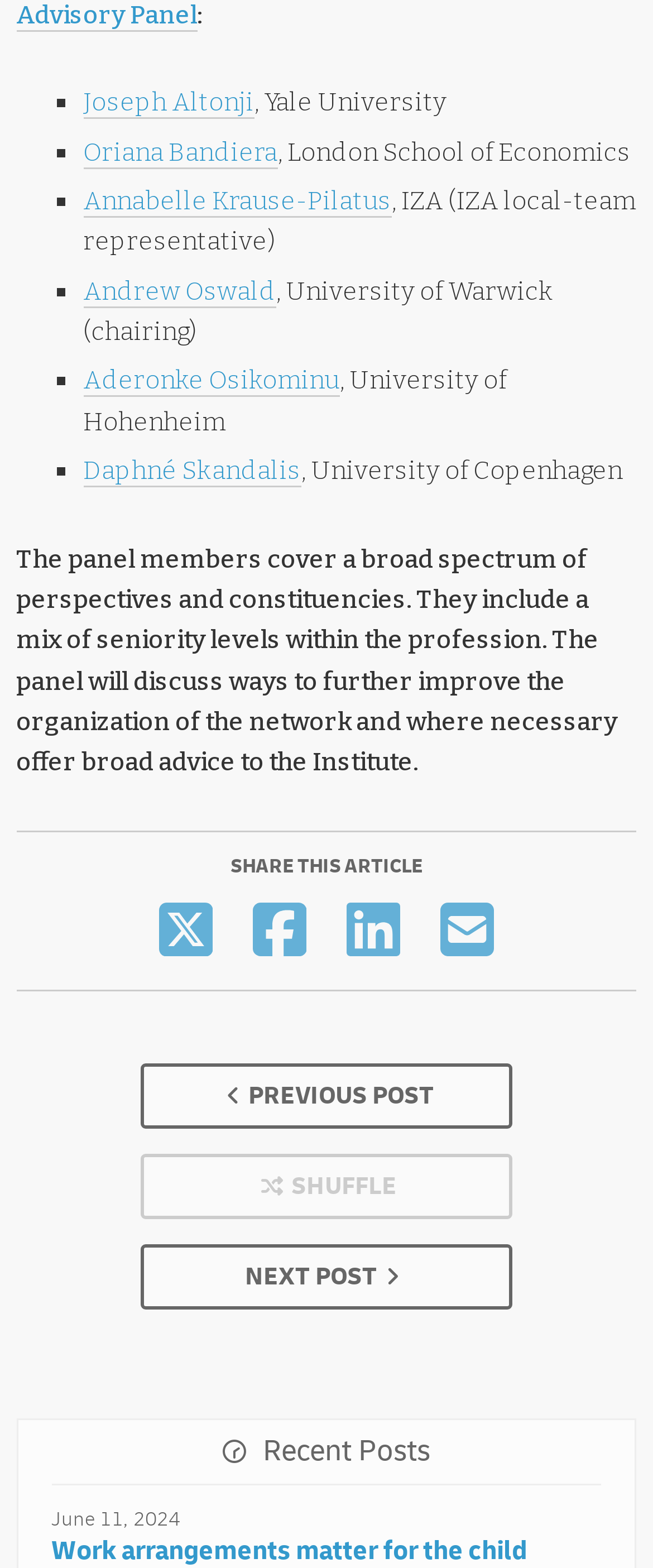How many social media platforms can you share this article on?
By examining the image, provide a one-word or phrase answer.

3